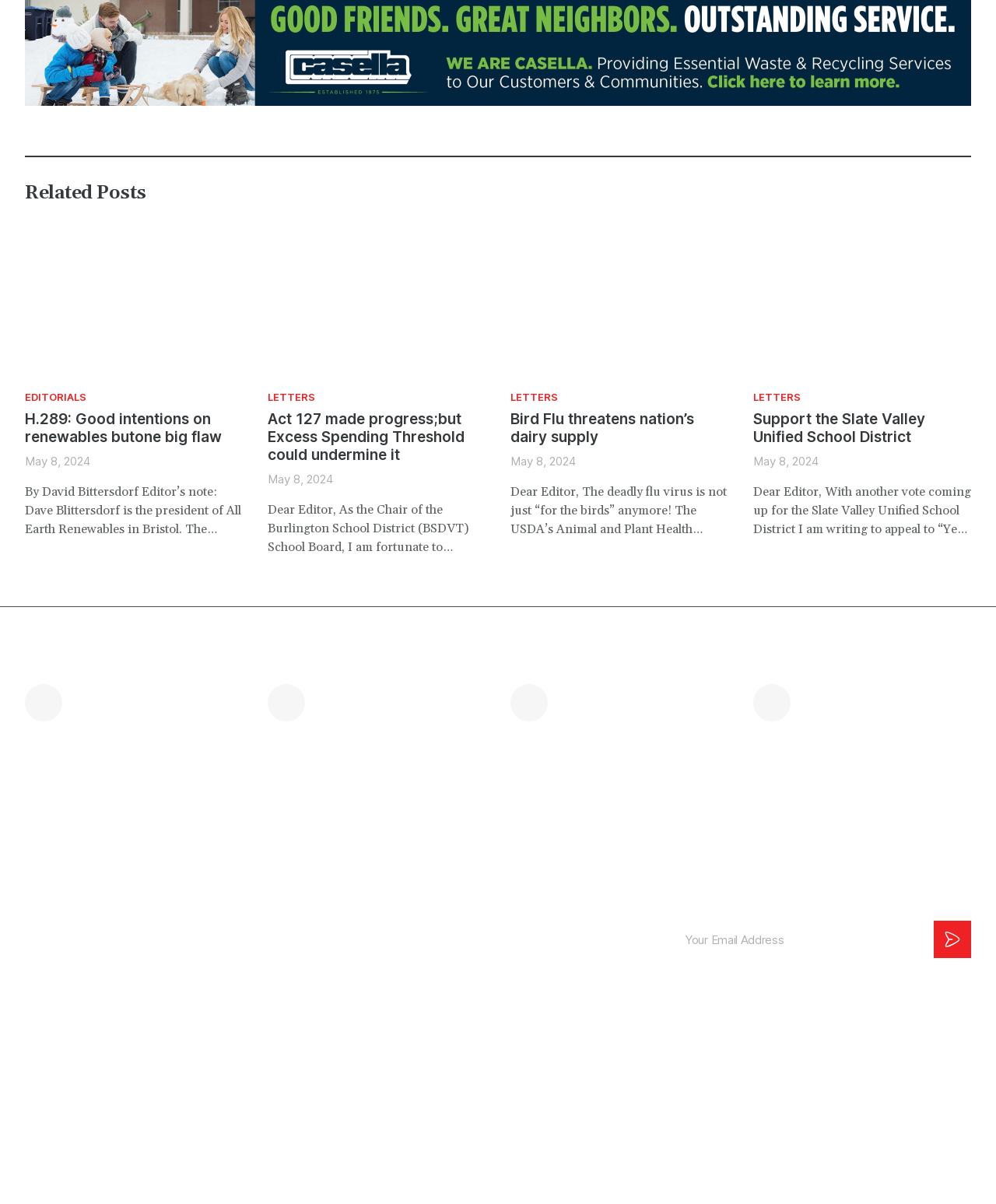Provide the bounding box coordinates for the area that should be clicked to complete the instruction: "Click on the 'EDITORIALS' link".

[0.025, 0.324, 0.087, 0.335]